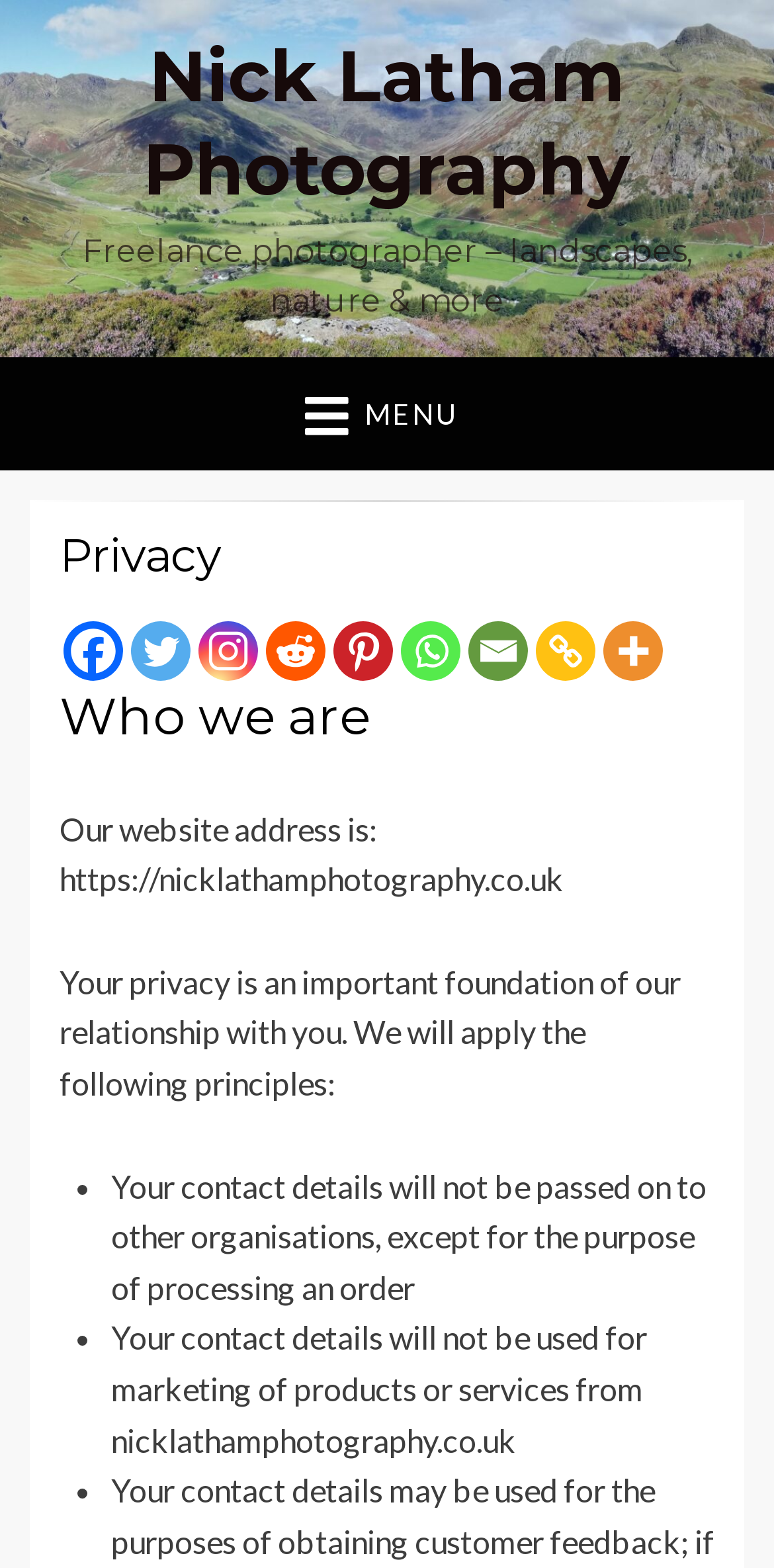Offer a thorough description of the webpage.

This webpage is about the privacy policy of Nick Latham Photography. At the top, there is a link to the main website, "Nick Latham Photography", and a brief description of the photographer's work, "Freelance photographer – landscapes, nature & more". 

To the right of the description, there is a menu button labeled "MENU" with an icon. When clicked, it expands to reveal a header section with the title "Privacy" and a series of social media links, including Facebook, Twitter, Instagram, Reddit, Pinterest, Whatsapp, Email, Copy Link, and More. Each social media link has an accompanying icon.

Below the menu section, there is a heading "Who we are" followed by a paragraph of text that provides the website's address. 

The main content of the page is a privacy policy statement, which begins with a paragraph explaining the importance of privacy. This is followed by a list of principles, each marked with a bullet point. The list includes statements about how the website handles contact details, such as not passing them on to other organizations and not using them for marketing purposes.